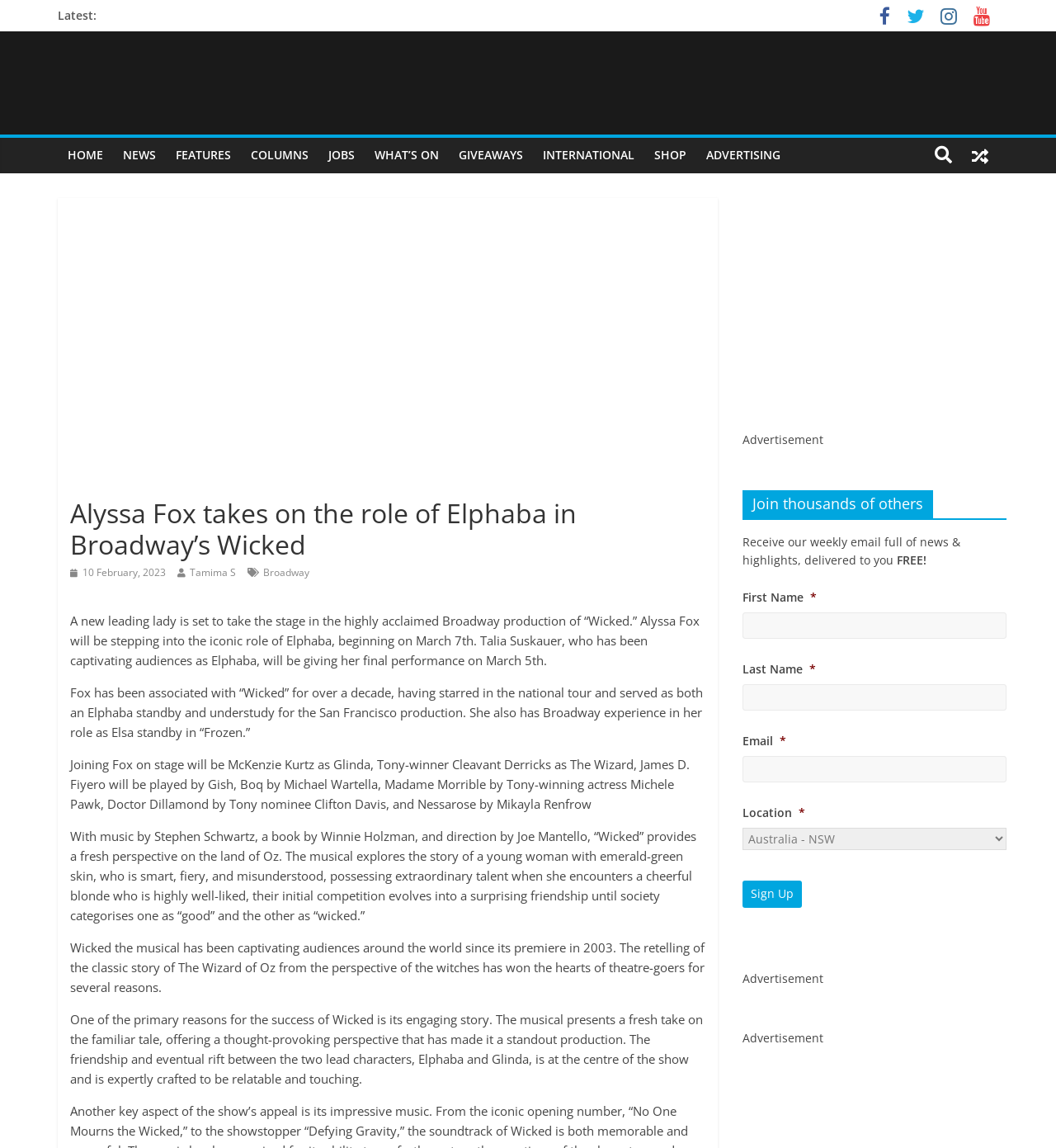What is the name of the musical that Alyssa Fox has been associated with for over a decade? Look at the image and give a one-word or short phrase answer.

Wicked